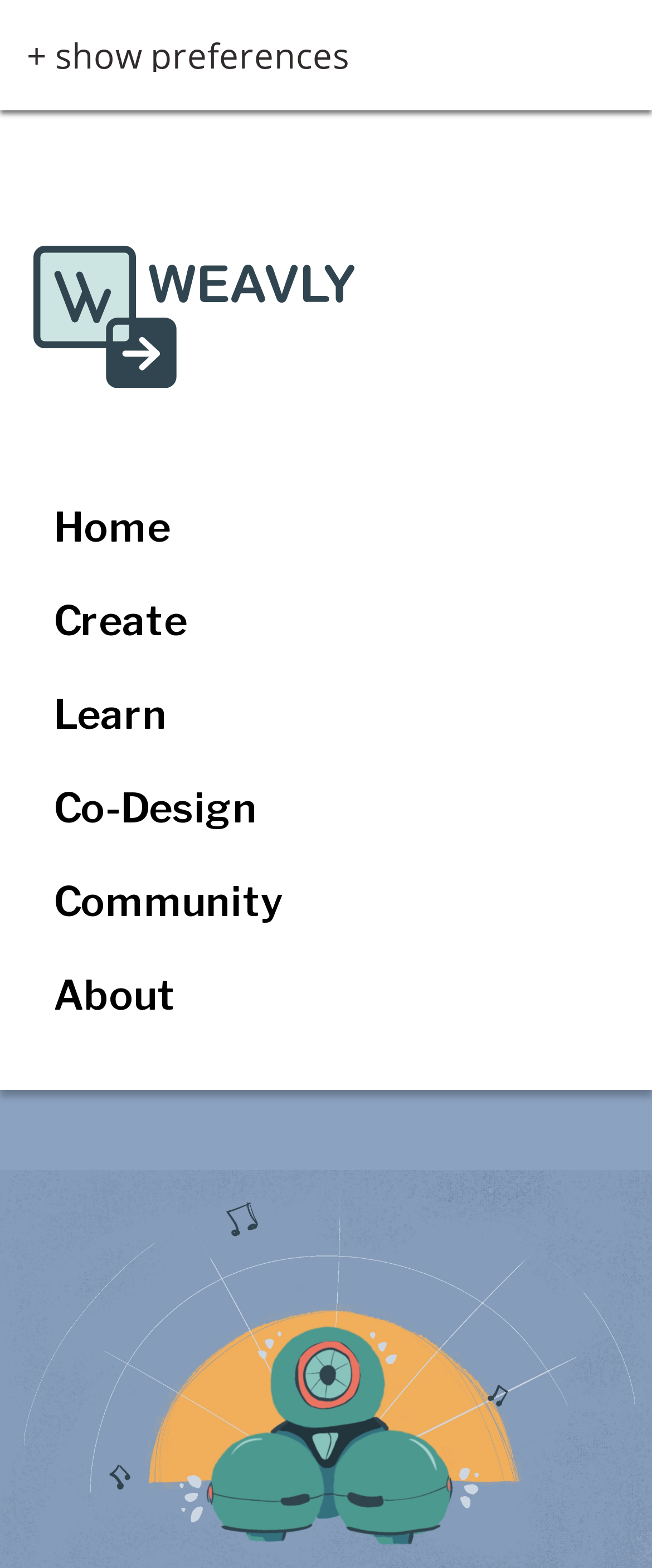Please determine the bounding box coordinates, formatted as (top-left x, top-left y, bottom-right x, bottom-right y), with all values as floating point numbers between 0 and 1. Identify the bounding box of the region described as: Community

[0.051, 0.556, 0.464, 0.595]